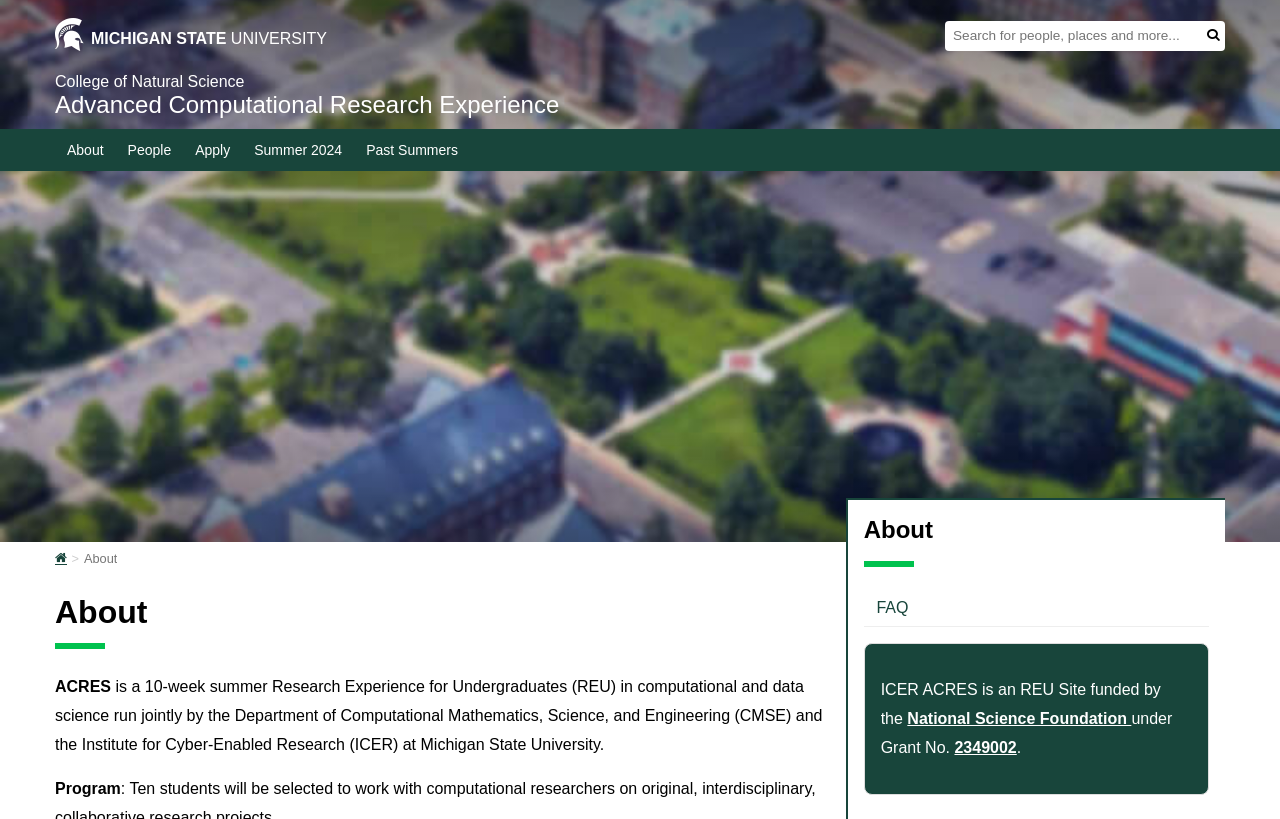Based on the image, please respond to the question with as much detail as possible:
What is the name of the institute running the program?

I found the answer by reading the static text that describes the program, which mentions that it is run jointly by the Department of Computational Mathematics, Science, and Engineering (CMSE) and the Institute for Cyber-Enabled Research (ICER).